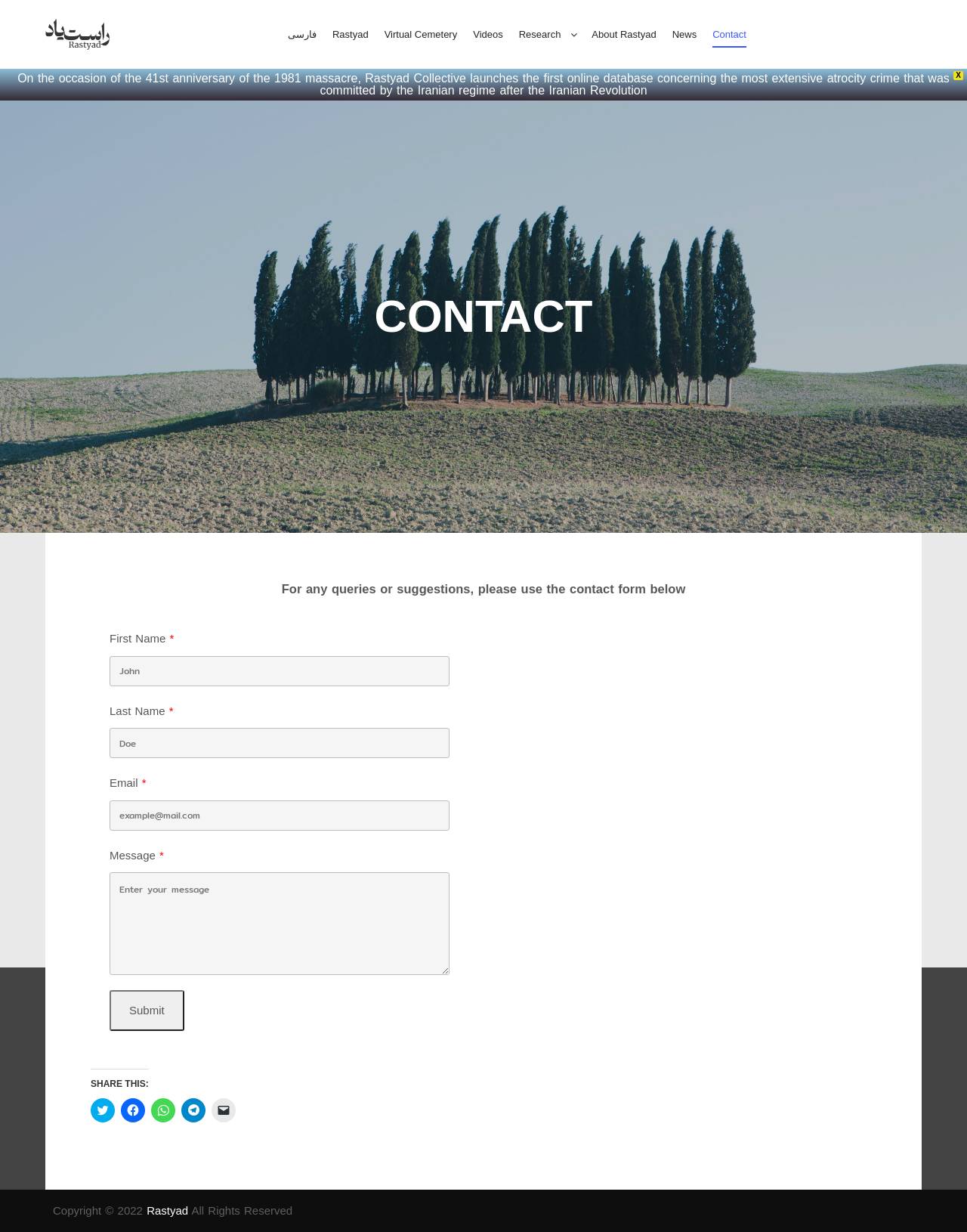Utilize the details in the image to give a detailed response to the question: What is the language of the link 'فارسی'?

The question can be answered by recognizing the script of the link text 'فارسی' as Persian and understanding that it is a language option.